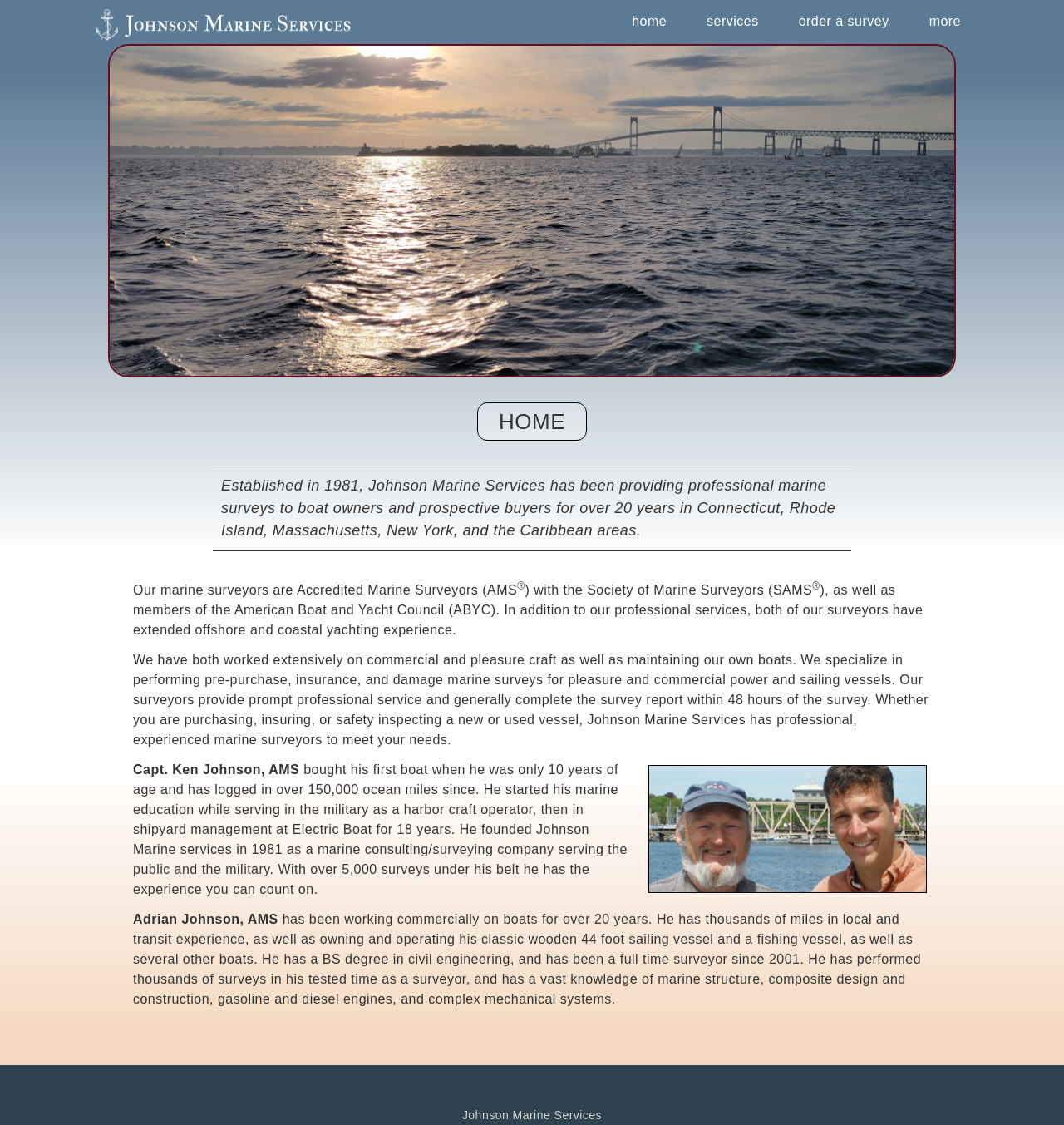Create an elaborate caption that covers all aspects of the webpage.

The webpage is the homepage of Johnson Marine Services, a company providing professional marine surveys. At the top left, there is a small image of a home icon, and next to it, a link to skip to the main navigation. On the top right, there are three links: "home", "services", and "order a survey", followed by a generic element with the text "additional resources and info" and a "more" link.

Below the top navigation, there is a large image of a sunset that spans most of the width of the page. Above the image, there is a heading that reads "HOME". The main content of the page is an article that contains several paragraphs of text. The text describes the company's history, services, and expertise in marine surveys. The company was established in 1981 and has been providing professional marine surveys for over 20 years.

The article also introduces the company's two marine surveyors, Capt. Ken Johnson and Adrian Johnson, both of whom are Accredited Marine Surveyors (AMS) with extensive experience in the field. There is an image of the two surveyors below their descriptions. The text also highlights the company's professional services, including pre-purchase, insurance, and damage marine surveys for pleasure and commercial power and sailing vessels.

At the bottom of the page, there is a footer with the company's name, "Johnson Marine Services".